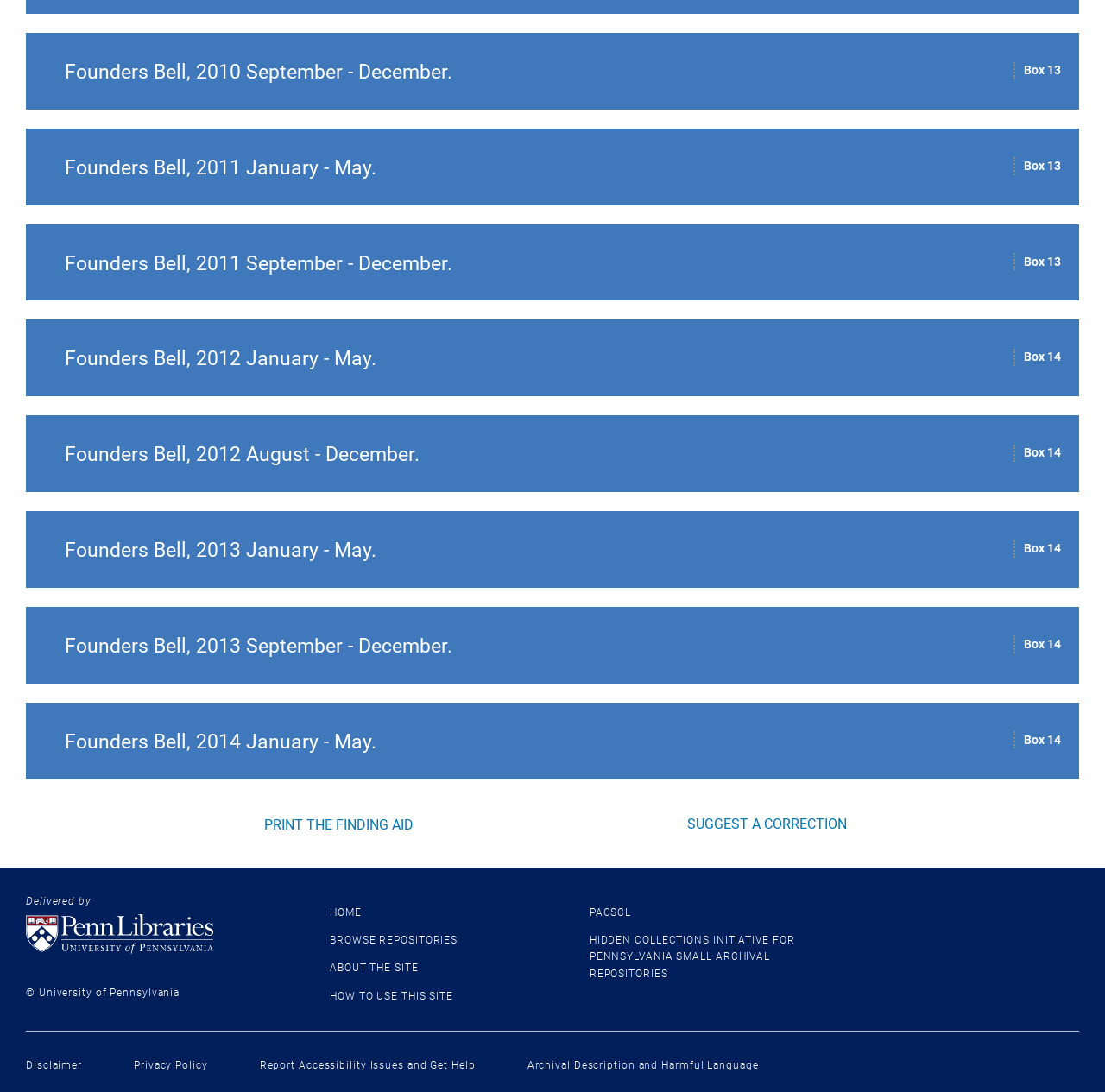Please specify the bounding box coordinates of the clickable region to carry out the following instruction: "Print the finding aid". The coordinates should be four float numbers between 0 and 1, in the format [left, top, right, bottom].

[0.234, 0.745, 0.379, 0.767]